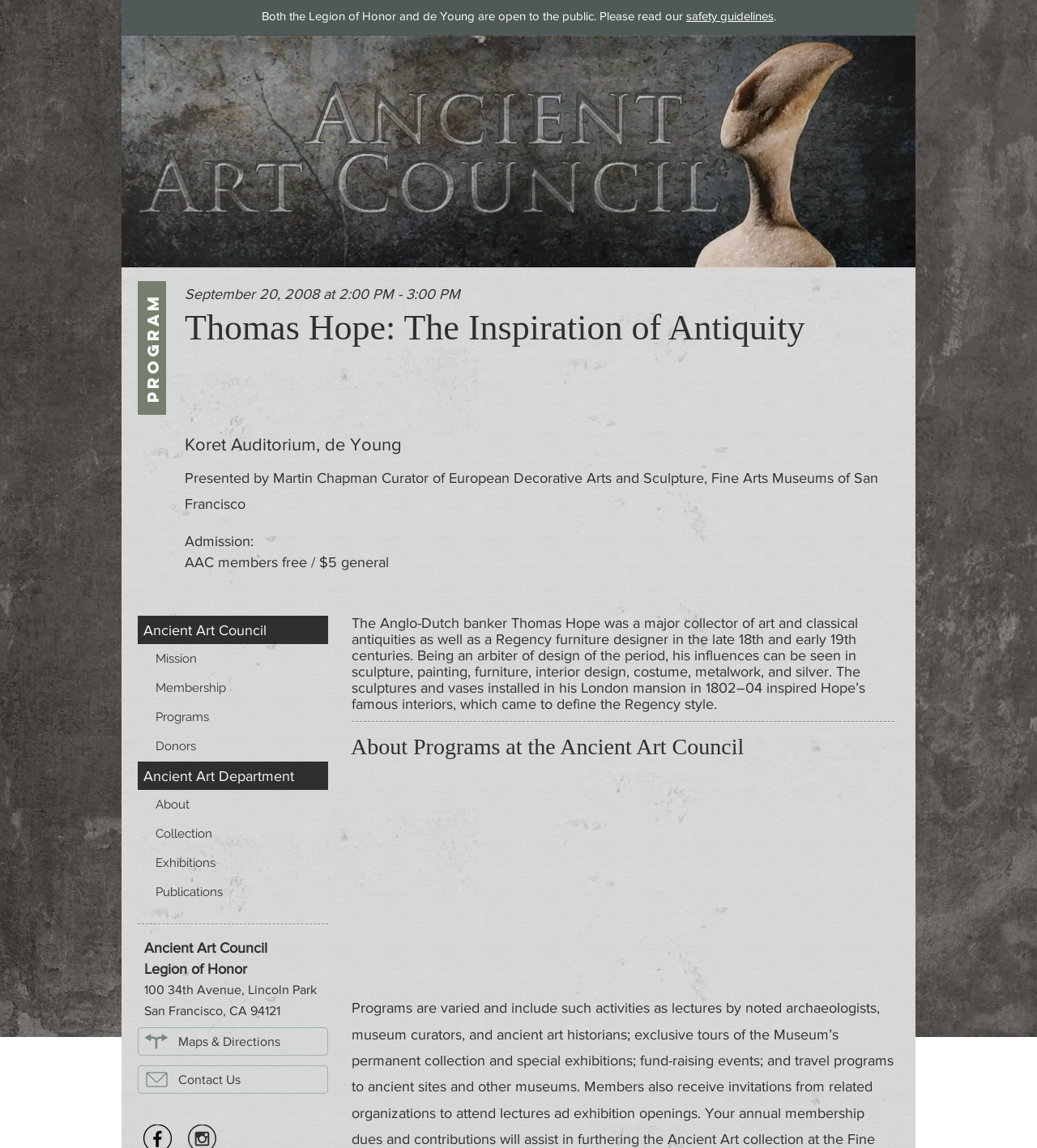Provide the bounding box coordinates of the HTML element this sentence describes: "Maps & Directions".

[0.133, 0.895, 0.316, 0.92]